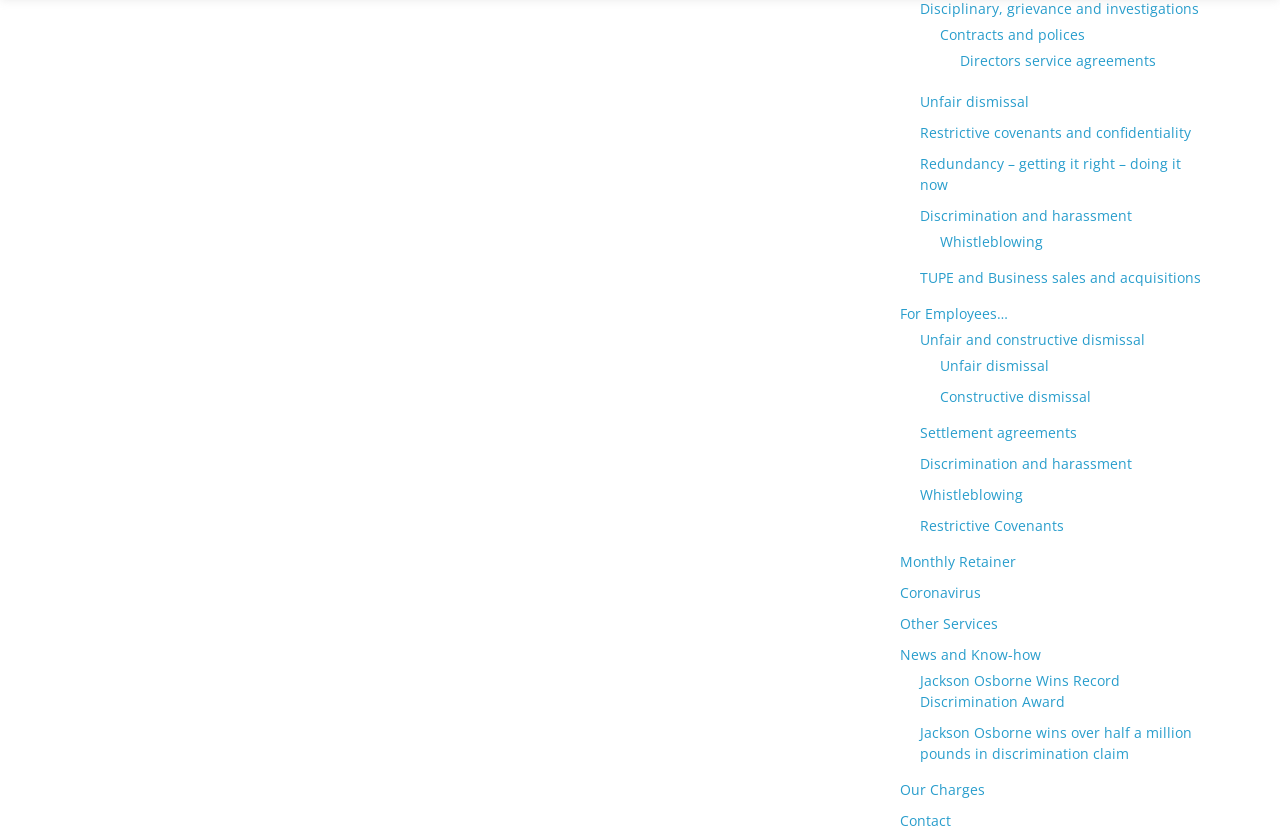Specify the bounding box coordinates of the region I need to click to perform the following instruction: "Contact the company". The coordinates must be four float numbers in the range of 0 to 1, i.e., [left, top, right, bottom].

[0.703, 0.968, 0.743, 0.99]